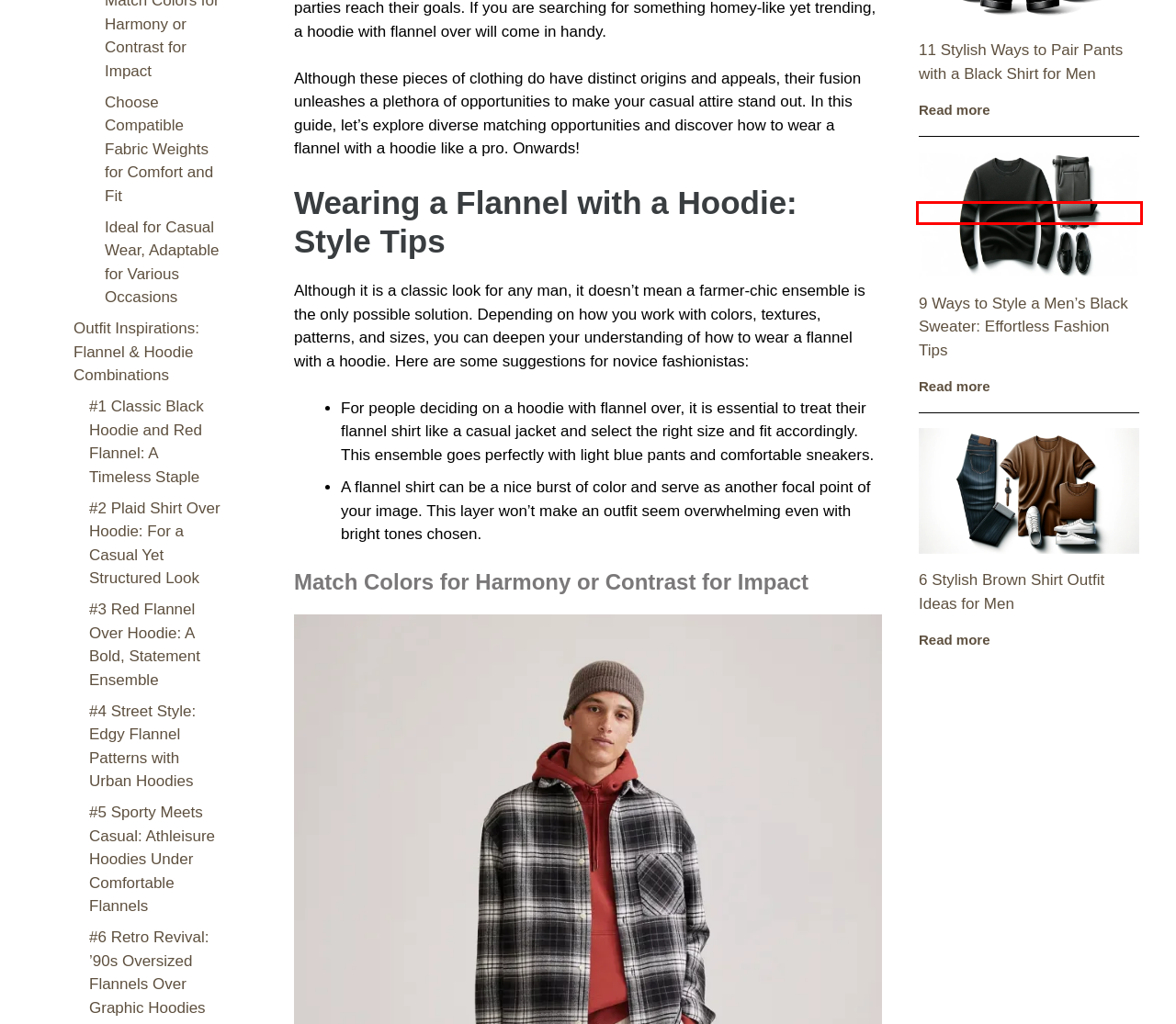View the screenshot of the webpage containing a red bounding box around a UI element. Select the most fitting webpage description for the new page shown after the element in the red bounding box is clicked. Here are the candidates:
A. 6 Stylish Brown Shirt Outfit Ideas For Men 2024
B. 9 Ways To Style A Men's Black Sweater 2024
C. 10 Key Tie Colors And Styles: Easy Guide For Every Event 2024
D. Men's Fashion Blog: Easy Style Tips For Everyone
E. Men's Outfit Guide: Dressing With Style
F. 11 Ways To Pair Pants With A Black Shirt For Men 2024
G. Disclaimer For Mens Lifstyle • Mens Outfits
H. Men's Pants Outfits: Style For Every Occasion

B